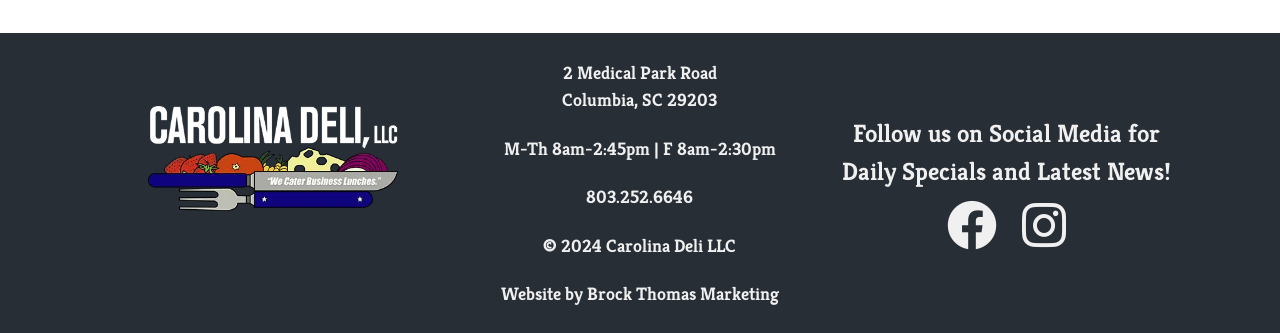Based on the element description 2 Medical Park Road, identify the bounding box of the UI element in the given webpage screenshot. The coordinates should be in the format (top-left x, top-left y, bottom-right x, bottom-right y) and must be between 0 and 1.

[0.44, 0.183, 0.56, 0.252]